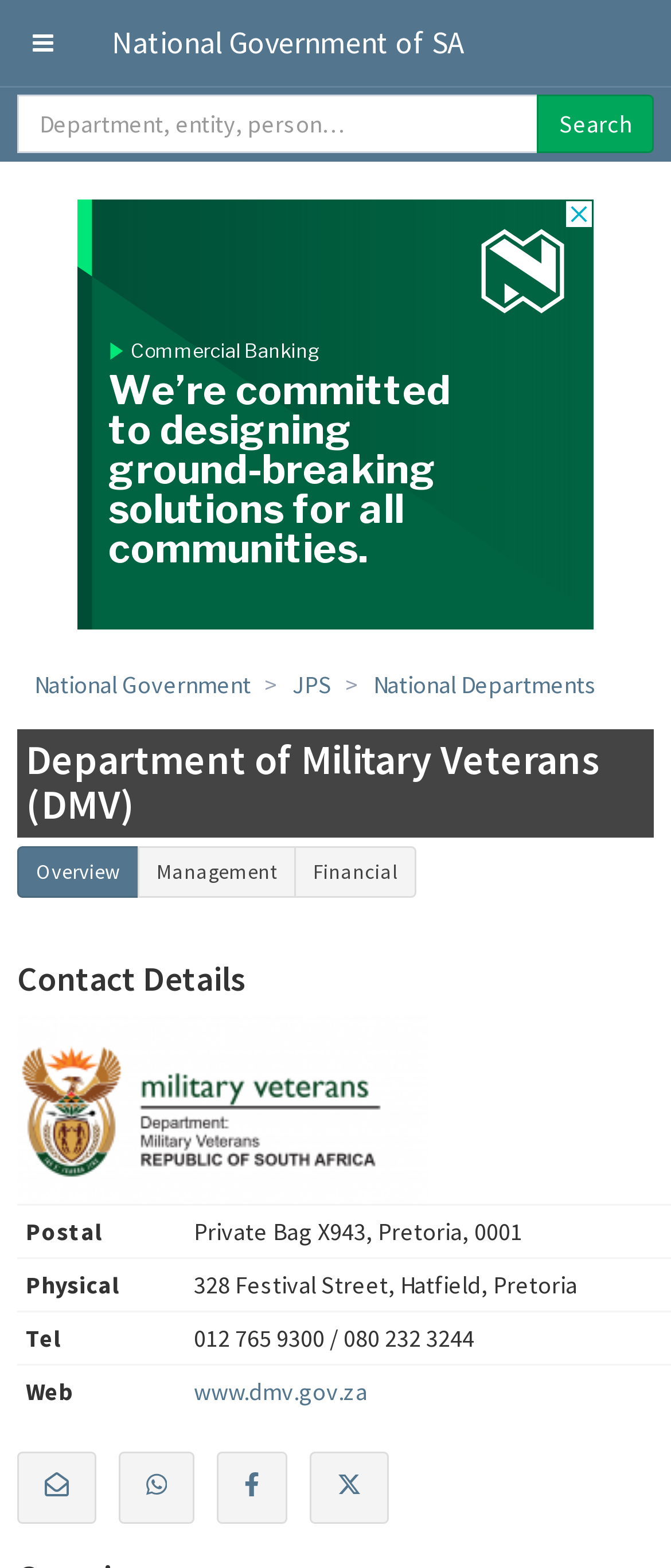How many social media platforms are linked?
Kindly give a detailed and elaborate answer to the question.

I found the answer by counting the number of buttons with social media platform names, which are Email, WhatsApp, Facebook, and Twitter.